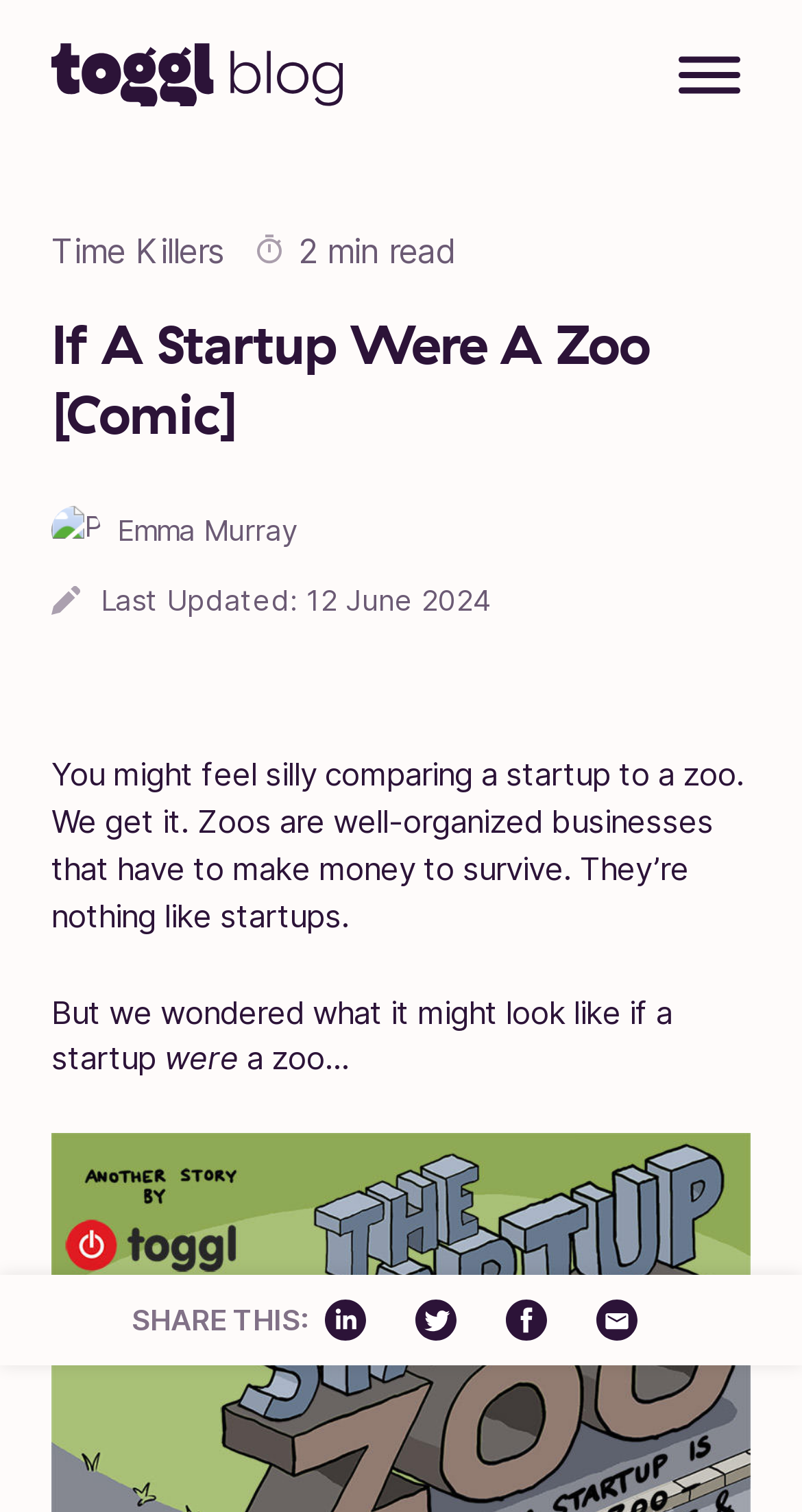What is the estimated reading time of the post?
Answer the question using a single word or phrase, according to the image.

2 min